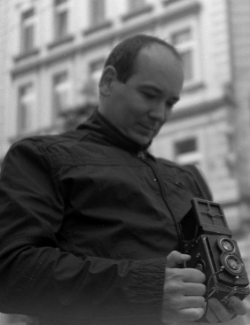Look at the image and give a detailed response to the following question: What is the dominant color tone of the image?

The caption explicitly states that the image features a monochrome setting, which implies that the dominant color tone of the image is a range of grays, rather than a vibrant or colorful palette.